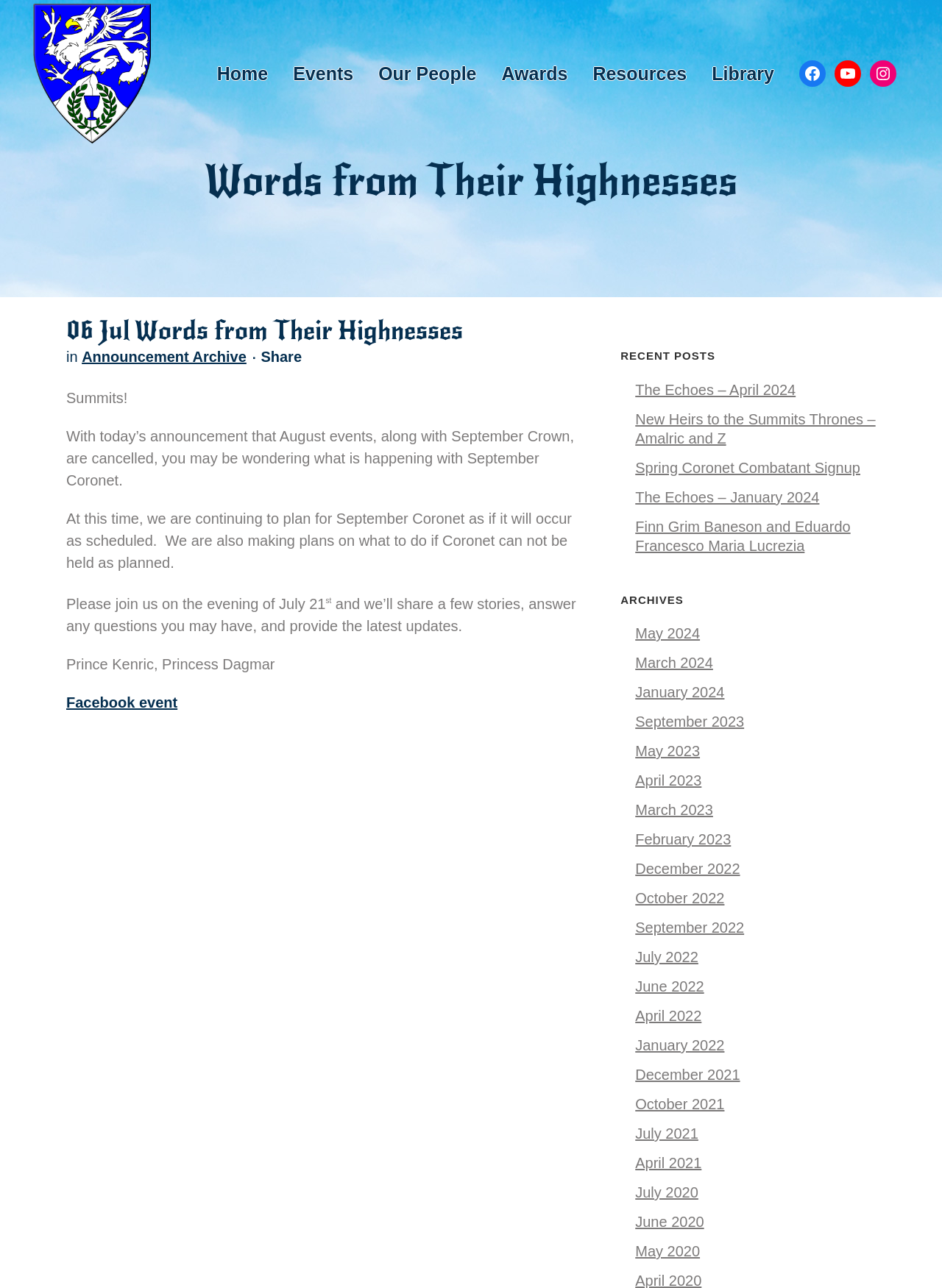What is the name of the principality?
Refer to the image and offer an in-depth and detailed answer to the question.

The name of the principality can be found in the root element 'Principality of the Summits - Words from Their Highnesses' which is the title of the webpage.